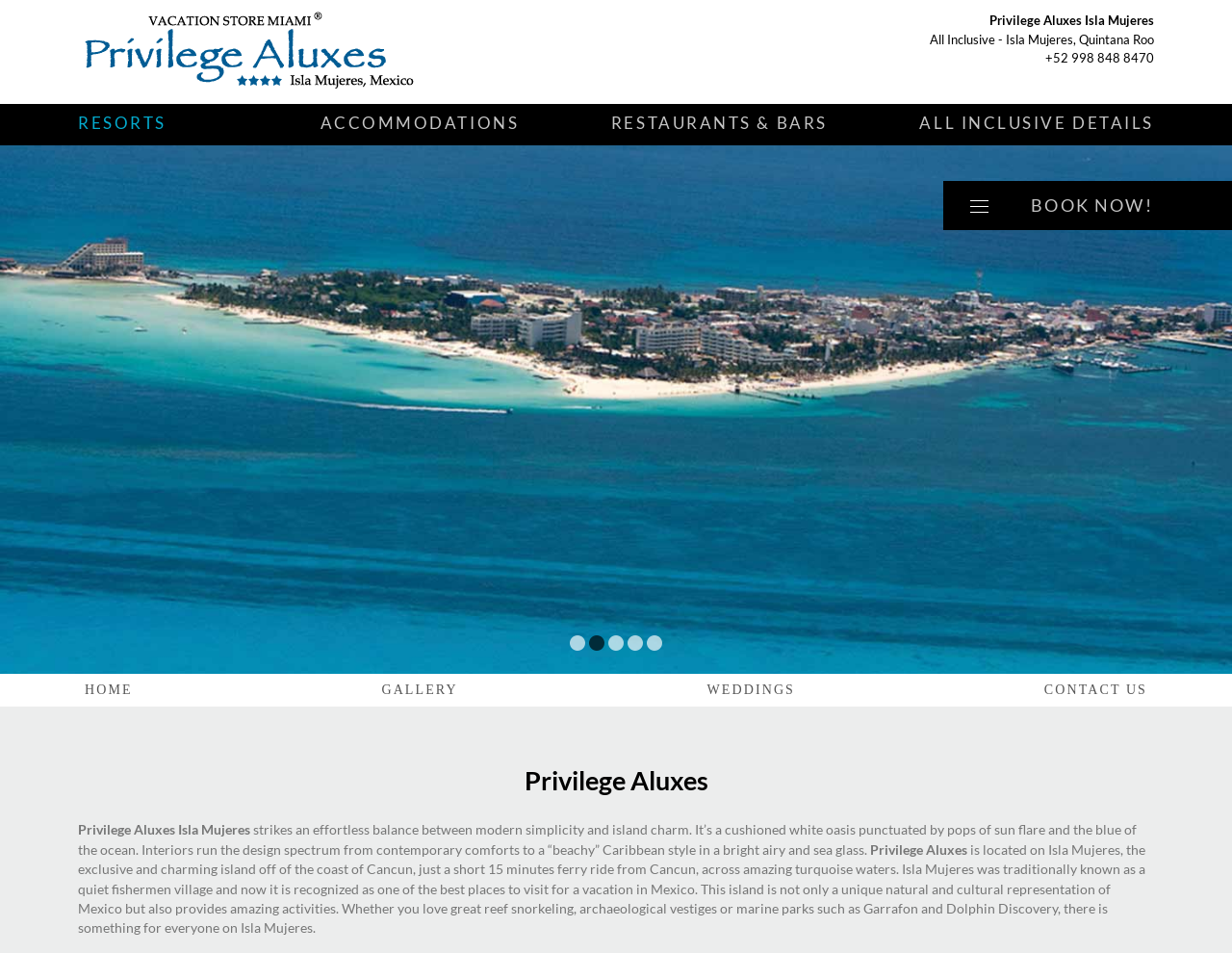Please identify the bounding box coordinates of the area that needs to be clicked to follow this instruction: "Visit the RESORTS page".

[0.063, 0.109, 0.135, 0.15]